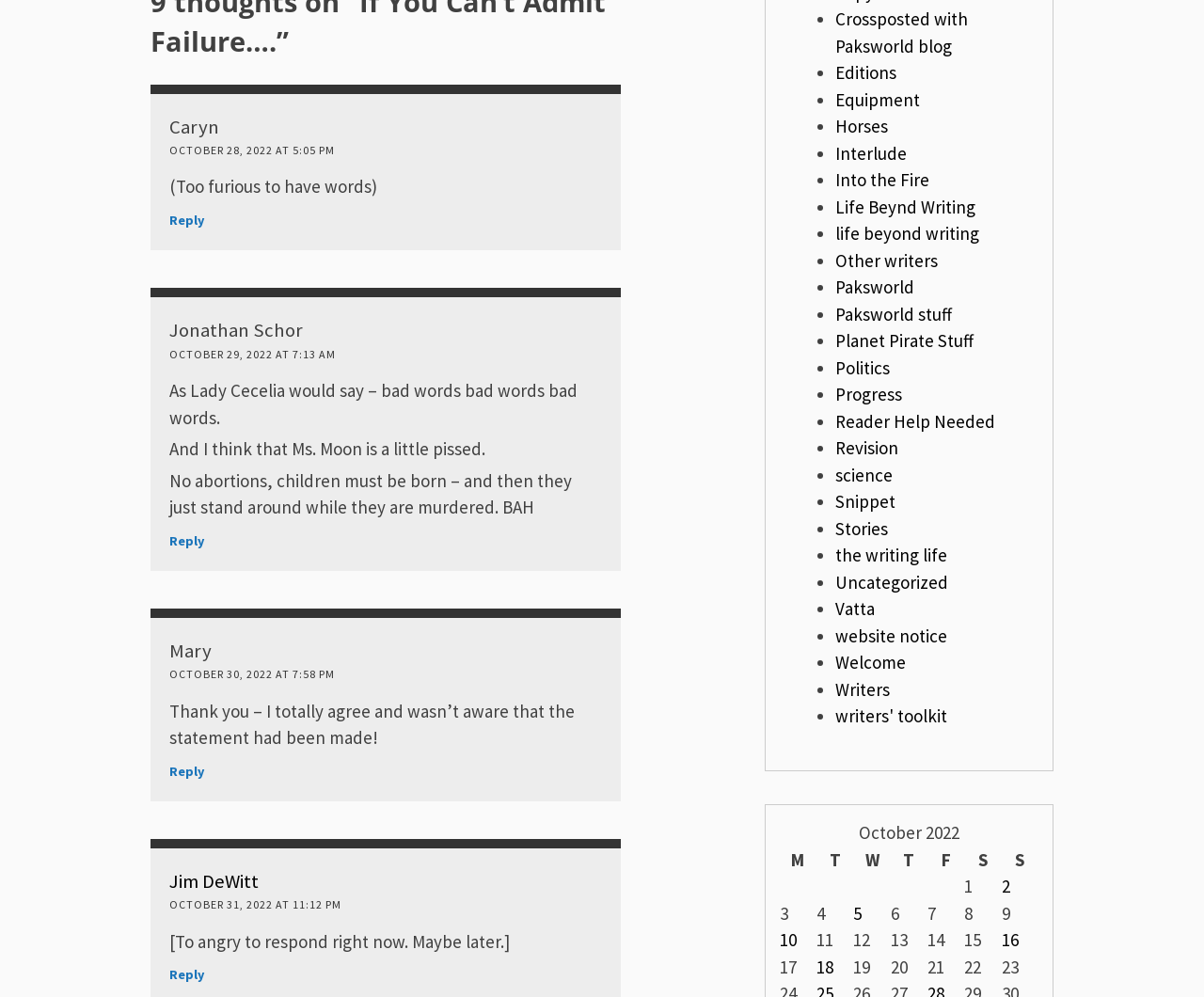Identify the bounding box coordinates of the section that should be clicked to achieve the task described: "Crossposted with Paksworld blog".

[0.694, 0.008, 0.804, 0.058]